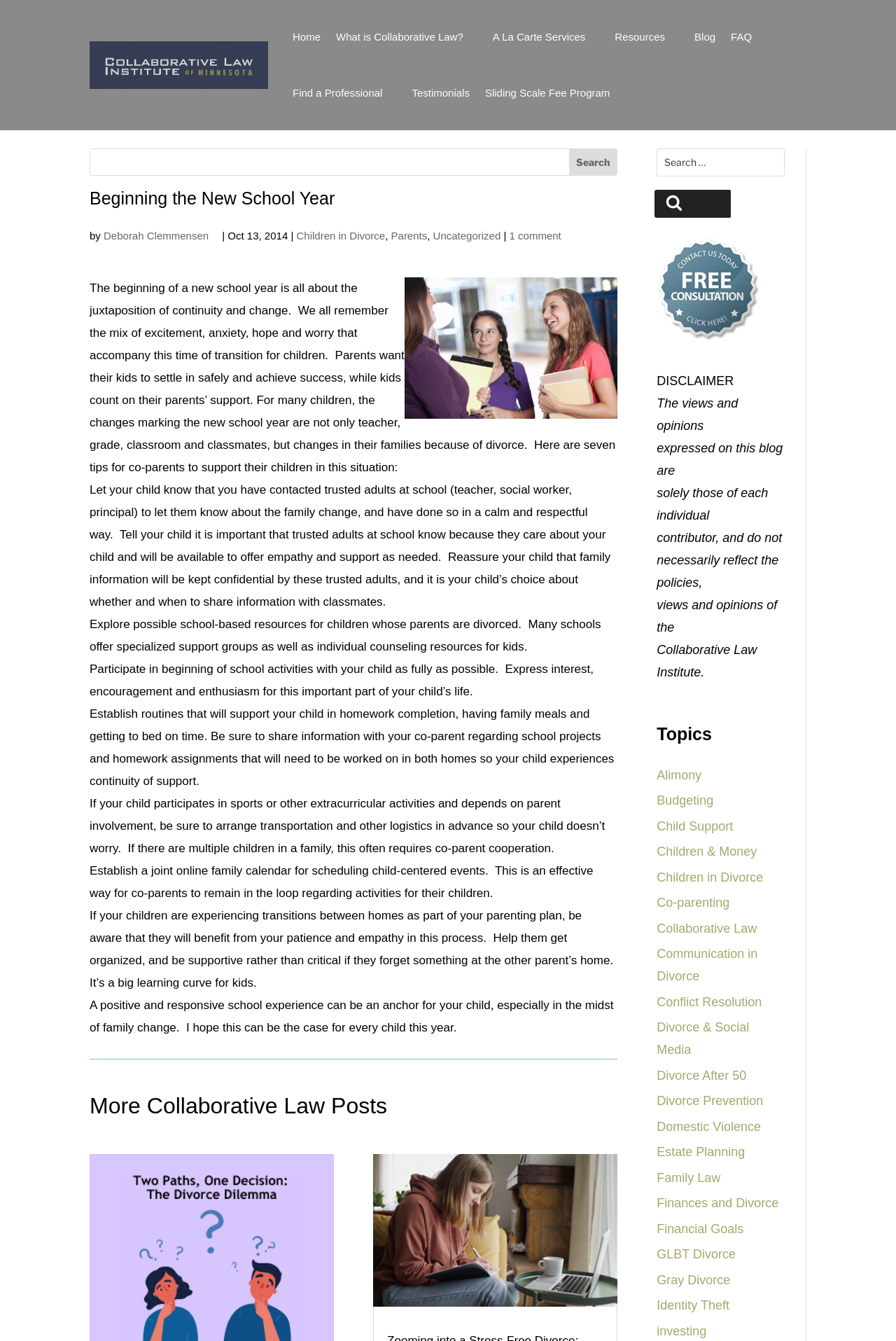What is the topic of the blog post?
Please answer the question with as much detail and depth as you can.

I found the answer by looking at the heading element 'Beginning the New School Year' which is located at the top of the webpage. This suggests that the topic of the blog post is related to the beginning of a new school year.